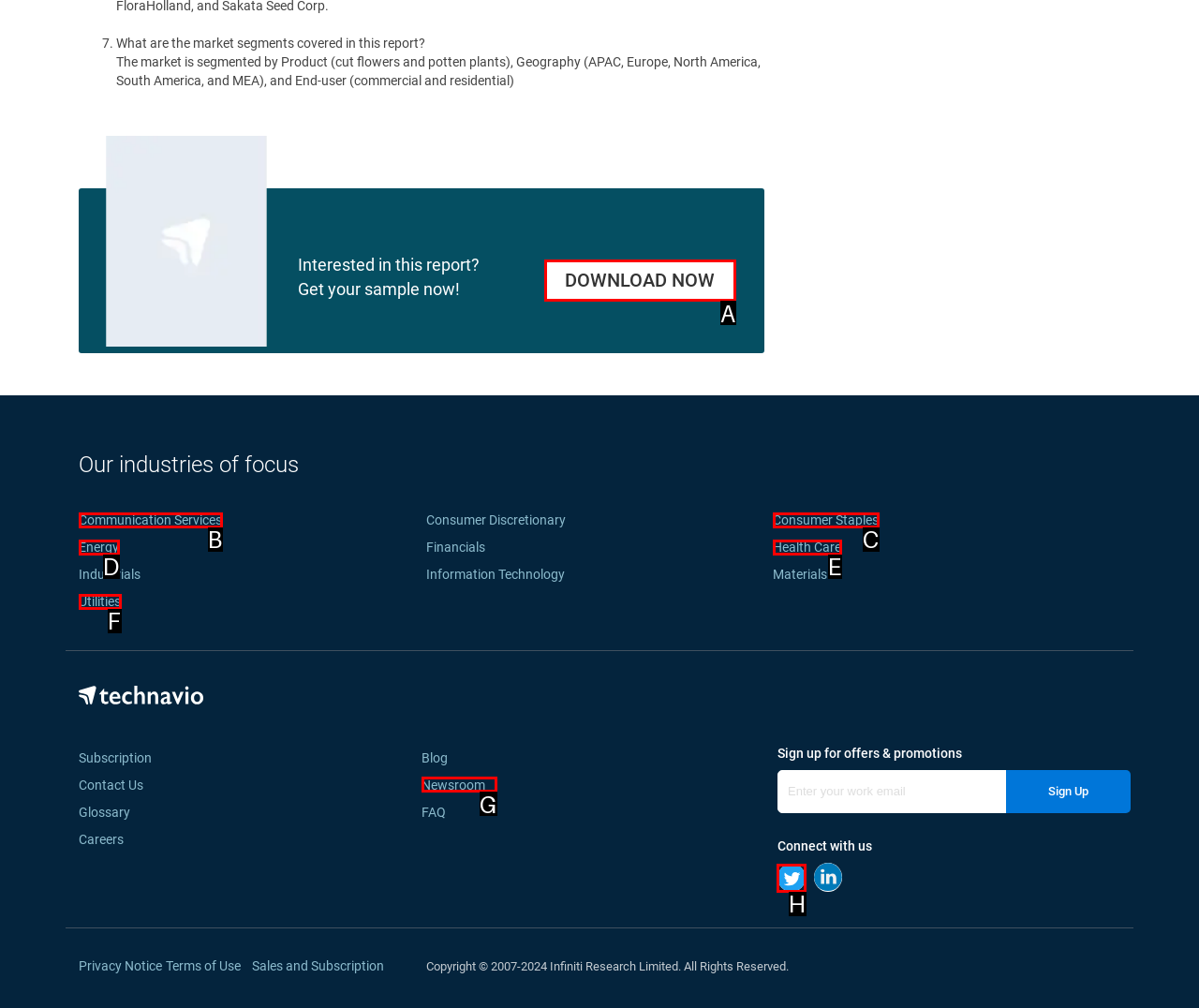To perform the task "Follow on Twitter", which UI element's letter should you select? Provide the letter directly.

H